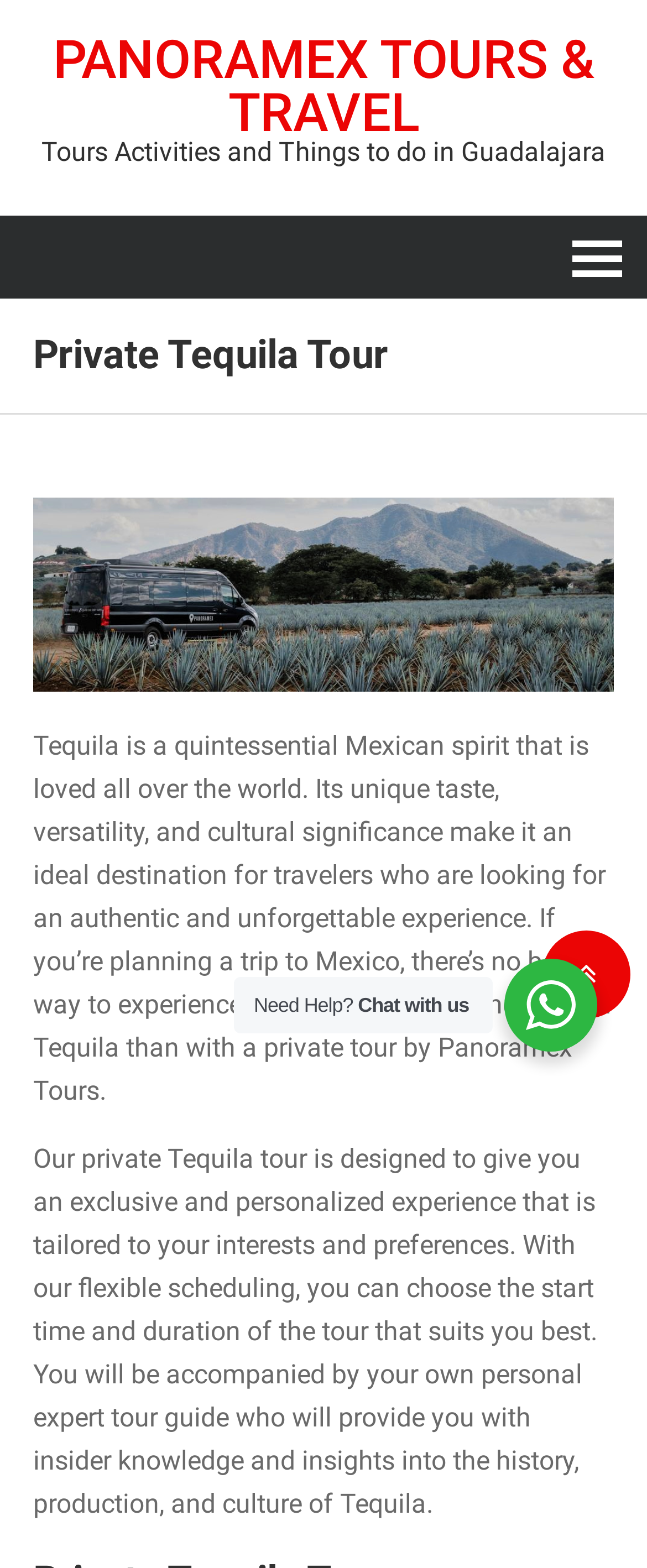What is the focus of the tour?
Please answer the question with as much detail and depth as you can.

The webpage is focused on Tequila, with a description that highlights its unique taste, versatility, and cultural significance. The tour is designed to provide an authentic and unforgettable experience of Tequila, which suggests that the focus of the tour is on Tequila.